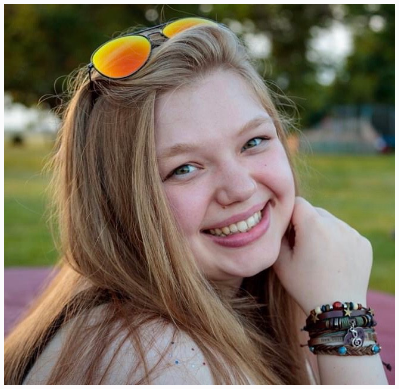Give a short answer to this question using one word or a phrase:
What color are Rachel's sunglasses?

Yellow